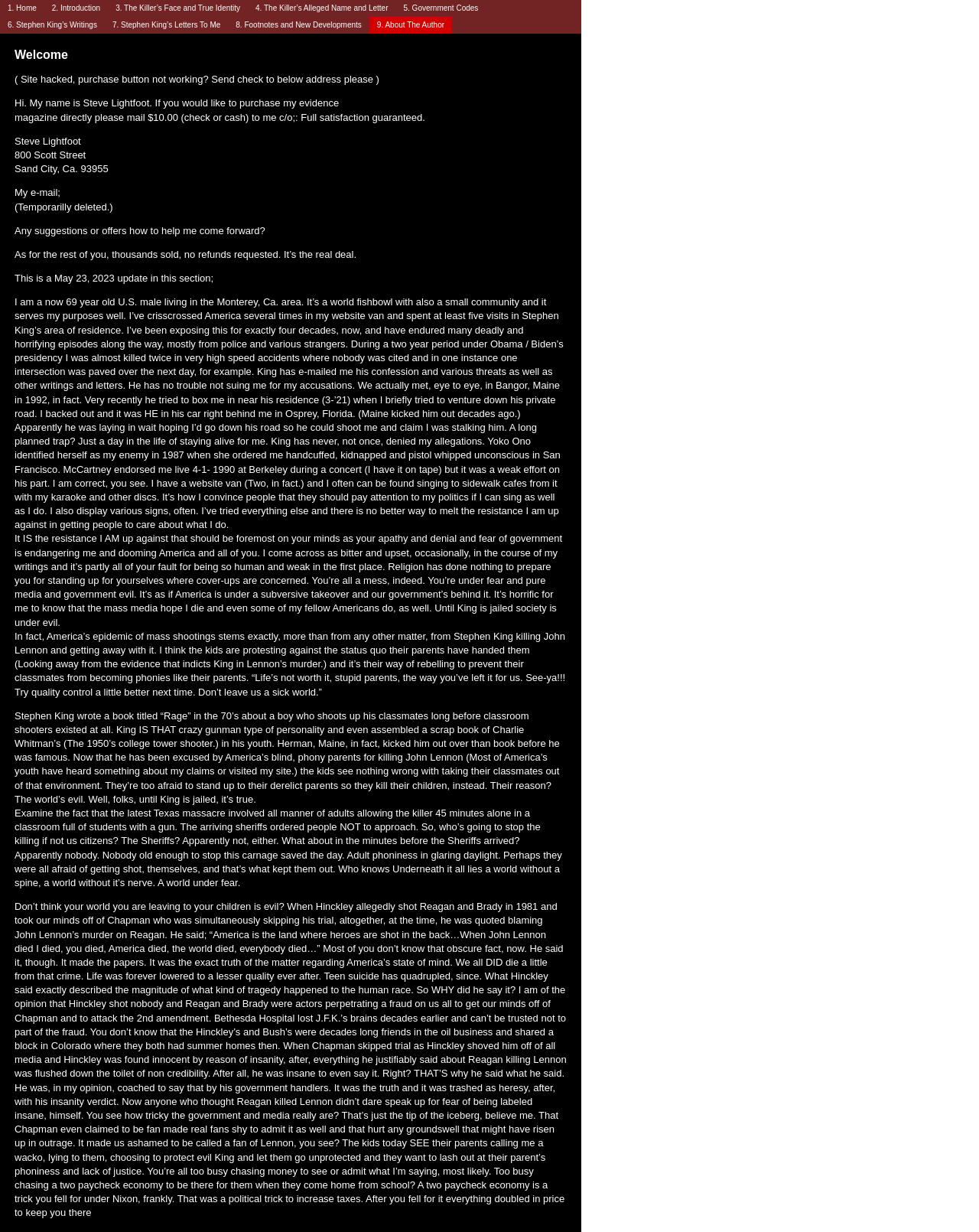Pinpoint the bounding box coordinates for the area that should be clicked to perform the following instruction: "Click on 'Send check to below address'".

[0.015, 0.06, 0.387, 0.069]